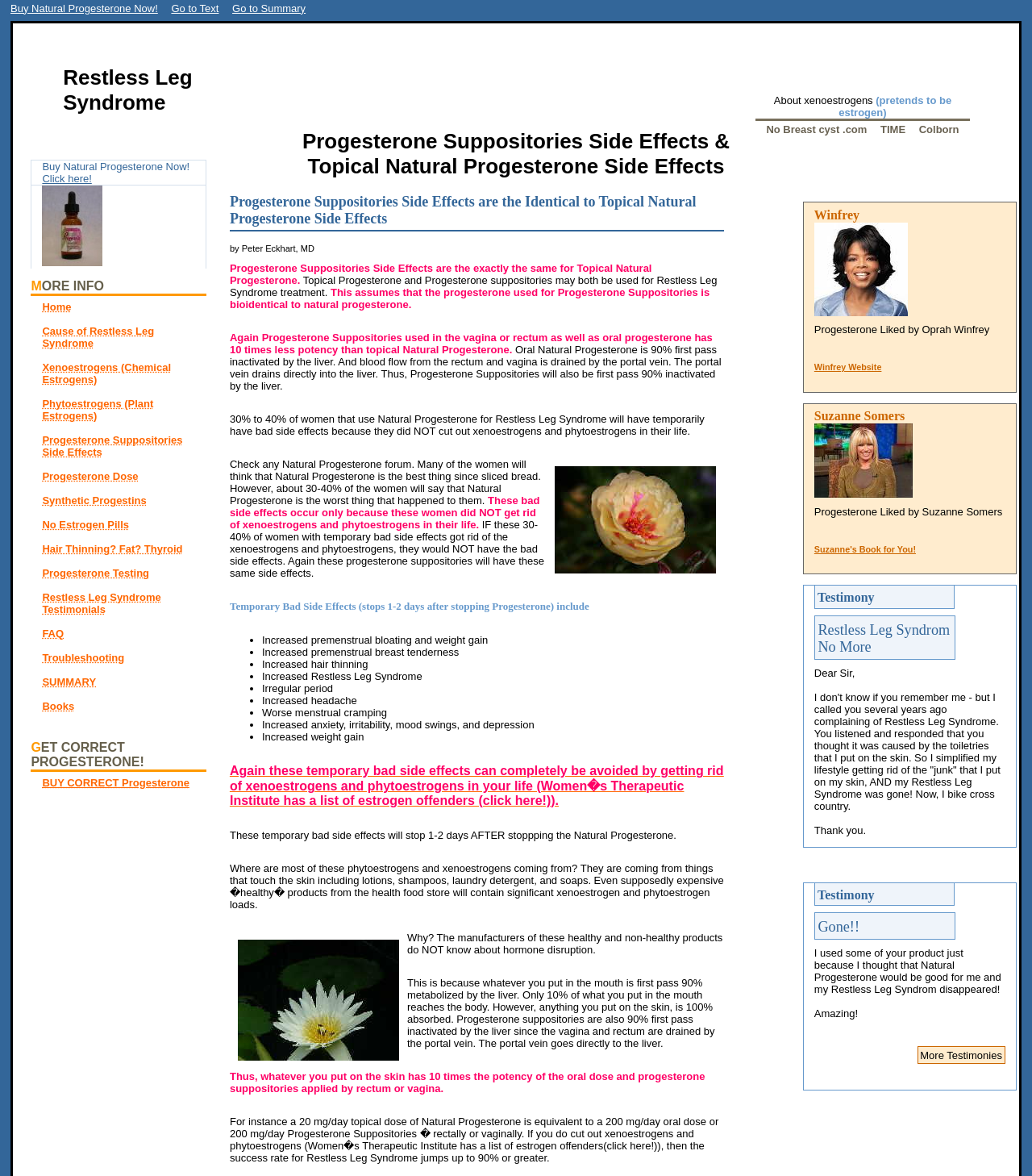Find the bounding box coordinates of the clickable region needed to perform the following instruction: "Visit 'Winfrey Website'". The coordinates should be provided as four float numbers between 0 and 1, i.e., [left, top, right, bottom].

[0.789, 0.308, 0.854, 0.316]